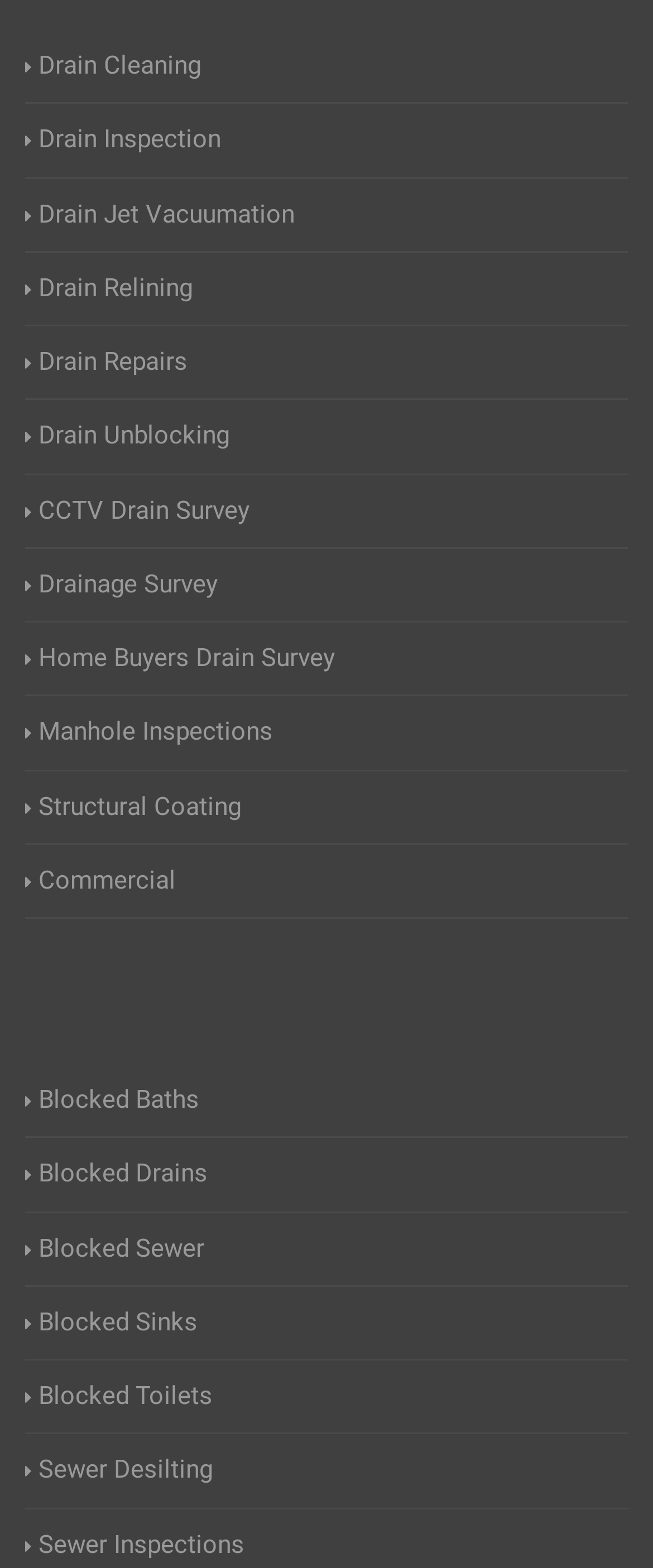Please determine the bounding box coordinates of the section I need to click to accomplish this instruction: "Click on the 'HOMEPAGE' link".

None